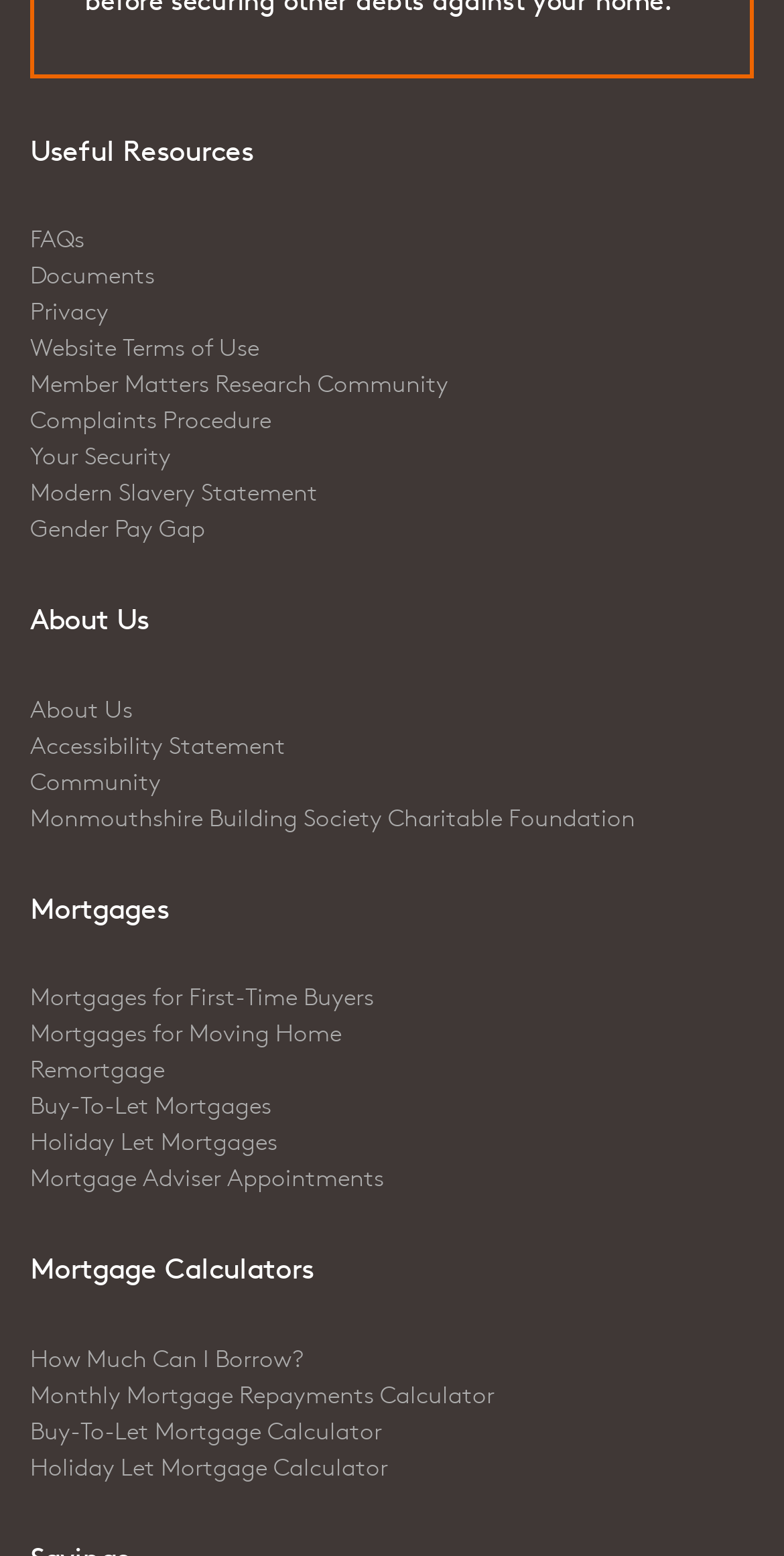Answer with a single word or phrase: 
How many types of mortgages are listed?

6